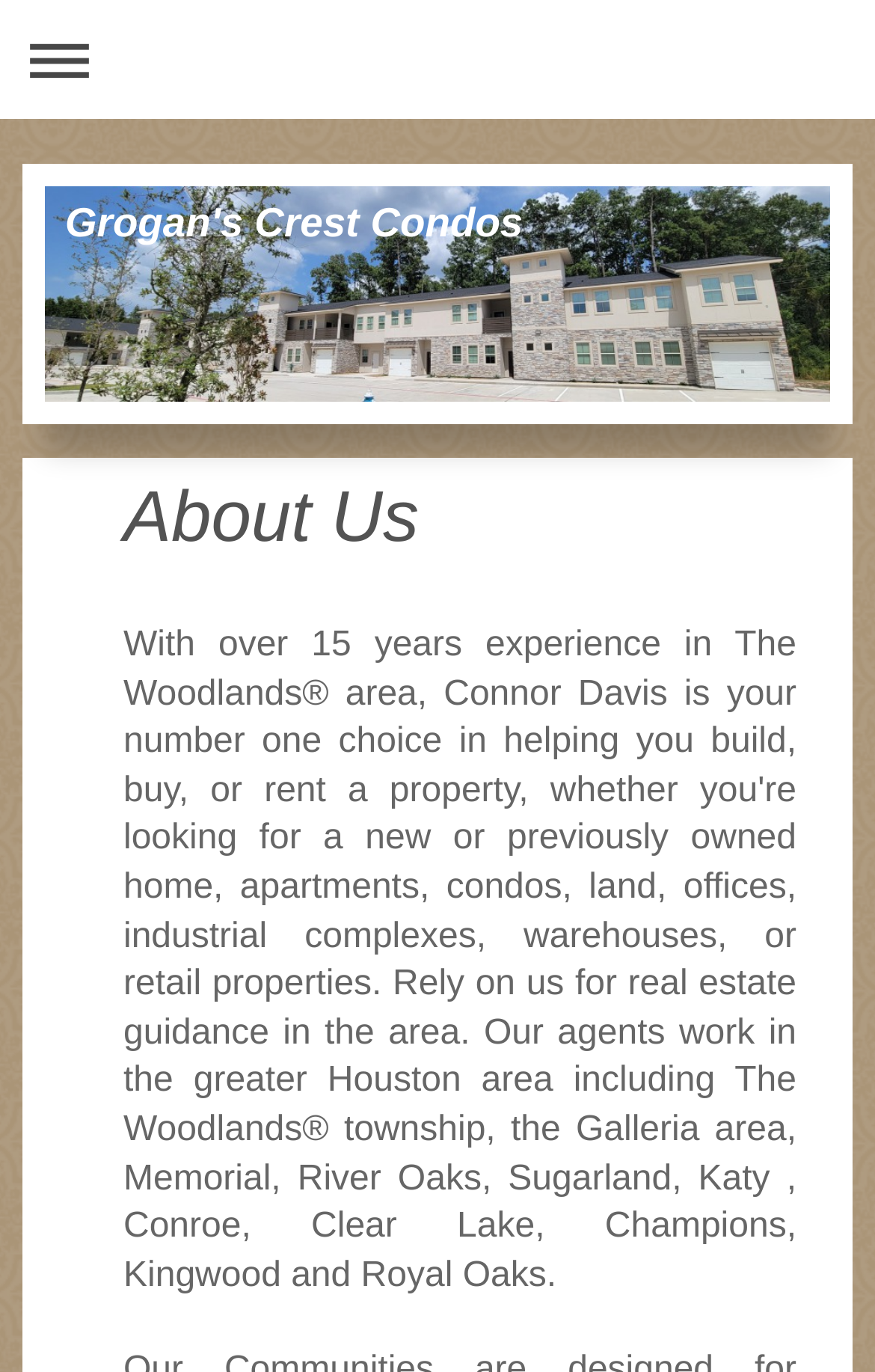Given the element description Expand/collapse navigation, identify the bounding box coordinates for the UI element on the webpage screenshot. The format should be (top-left x, top-left y, bottom-right x, bottom-right y), with values between 0 and 1.

[0.013, 0.008, 0.987, 0.079]